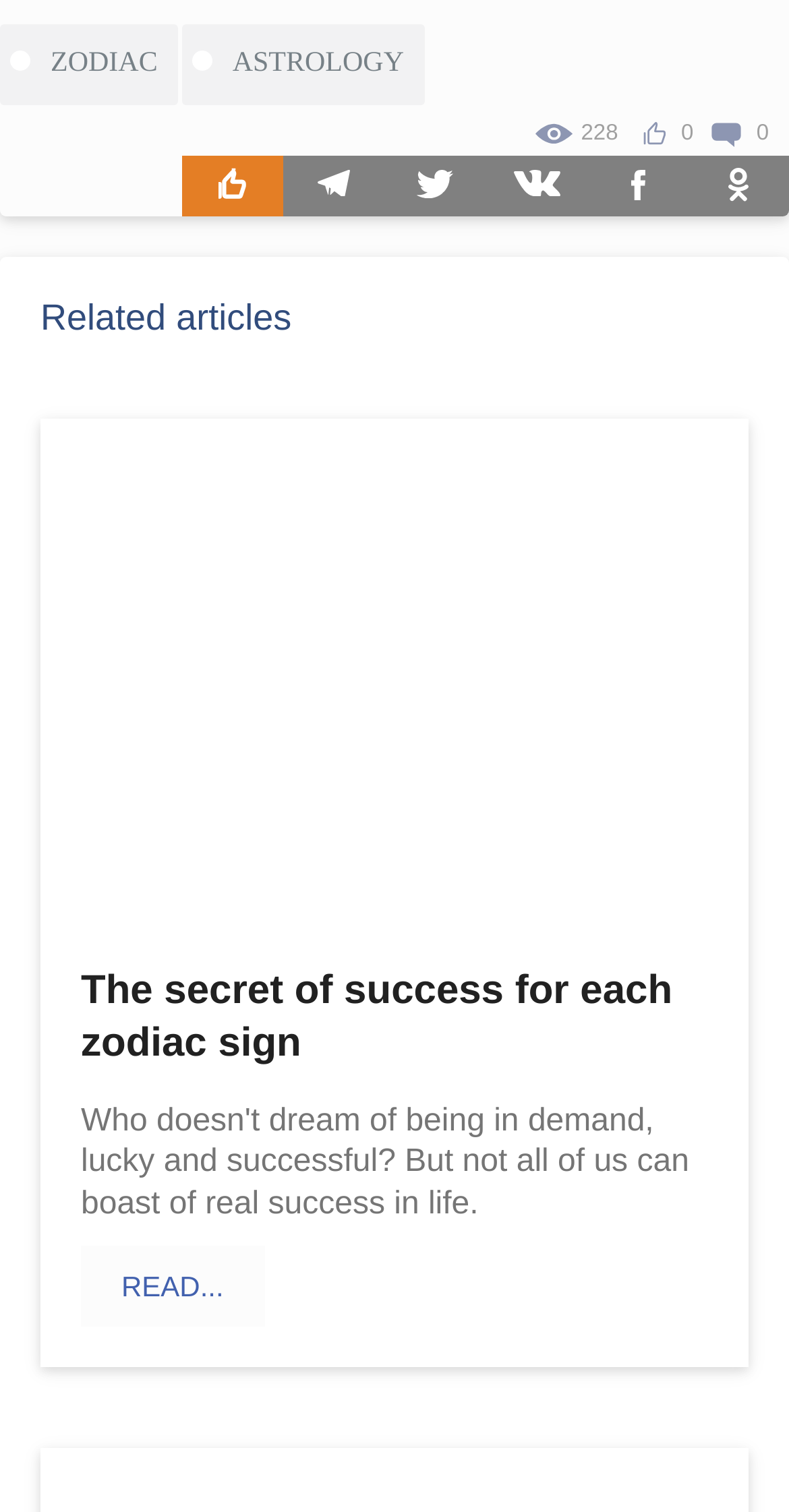Find the bounding box coordinates of the element I should click to carry out the following instruction: "click the first button".

[0.231, 0.771, 0.359, 0.811]